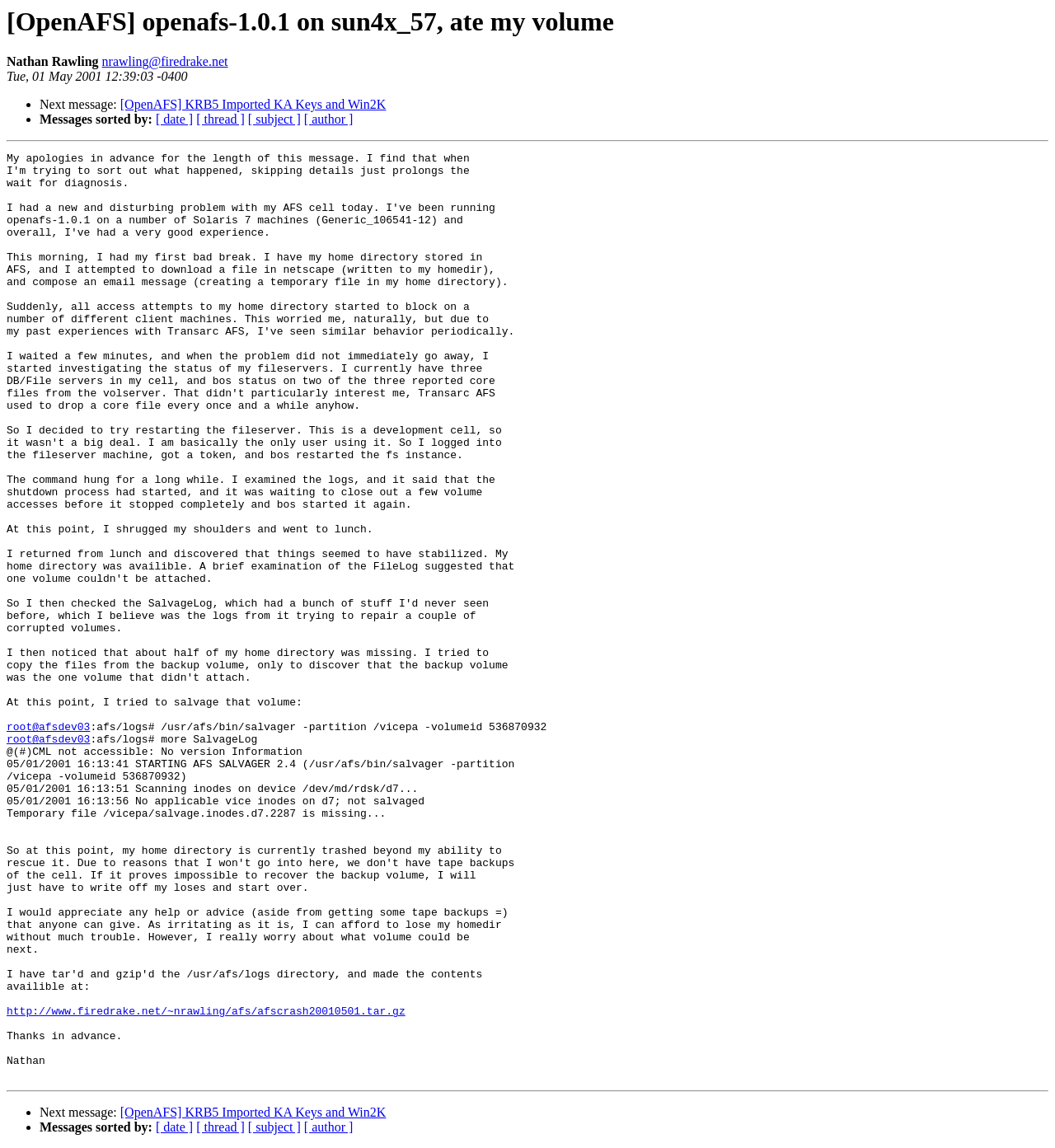Using a single word or phrase, answer the following question: 
What is the date of this message?

Tue, 01 May 2001 12:39:03 -0400